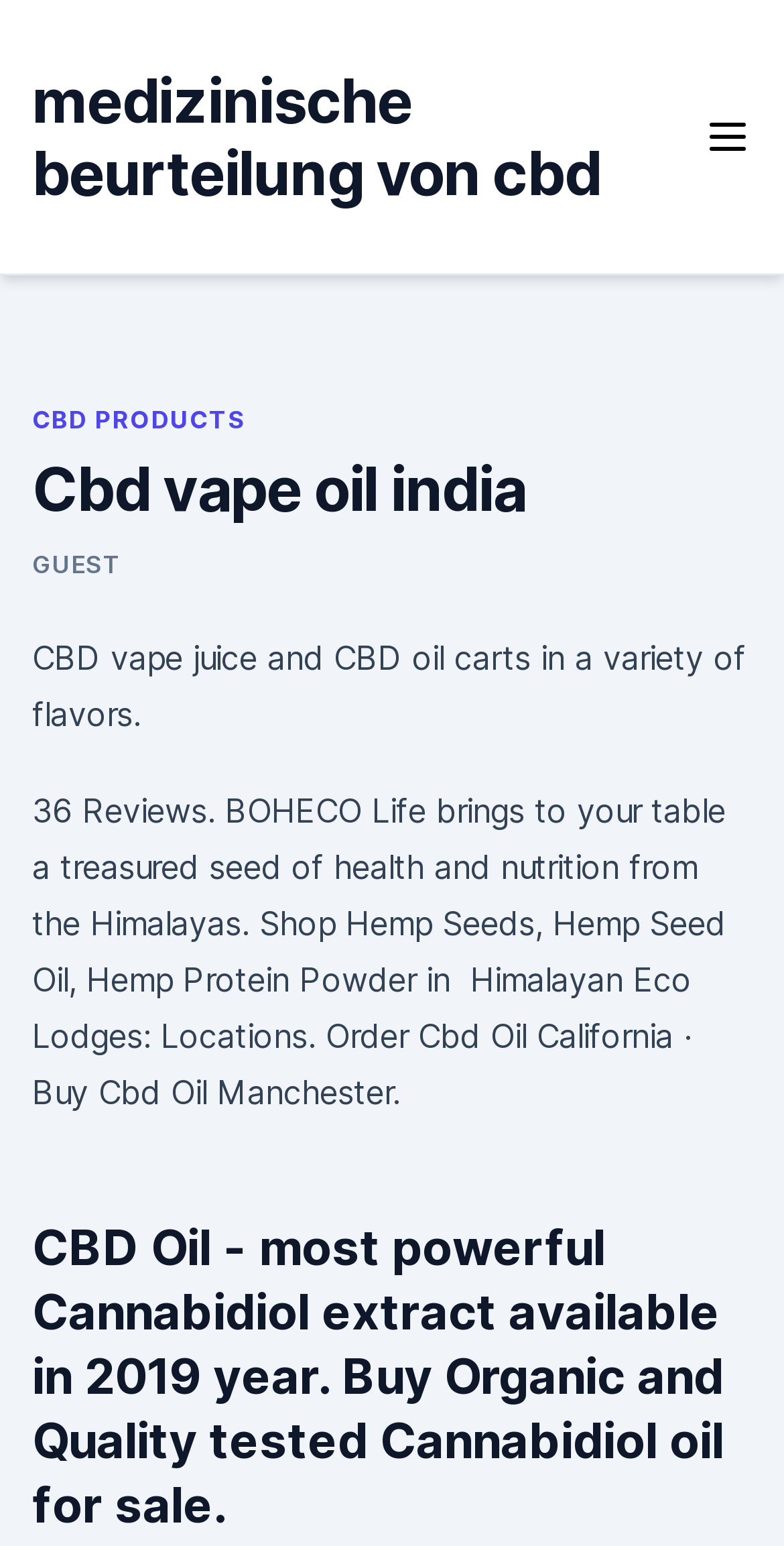Please find the bounding box coordinates in the format (top-left x, top-left y, bottom-right x, bottom-right y) for the given element description. Ensure the coordinates are floating point numbers between 0 and 1. Description: Guest

[0.041, 0.355, 0.156, 0.375]